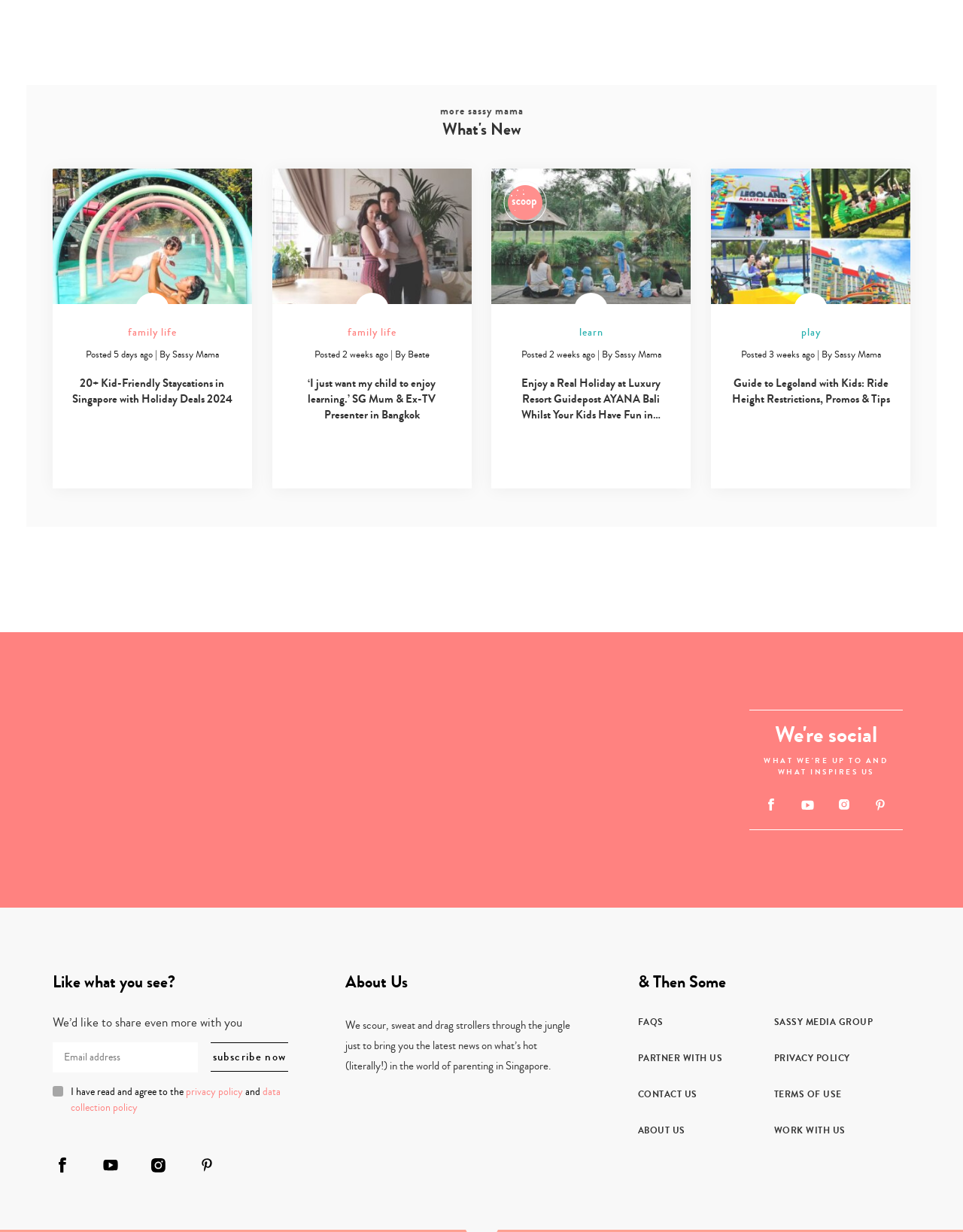Determine the bounding box coordinates of the section I need to click to execute the following instruction: "Explore the French translation of Bon Voyage". Provide the coordinates as four float numbers between 0 and 1, i.e., [left, top, right, bottom].

None